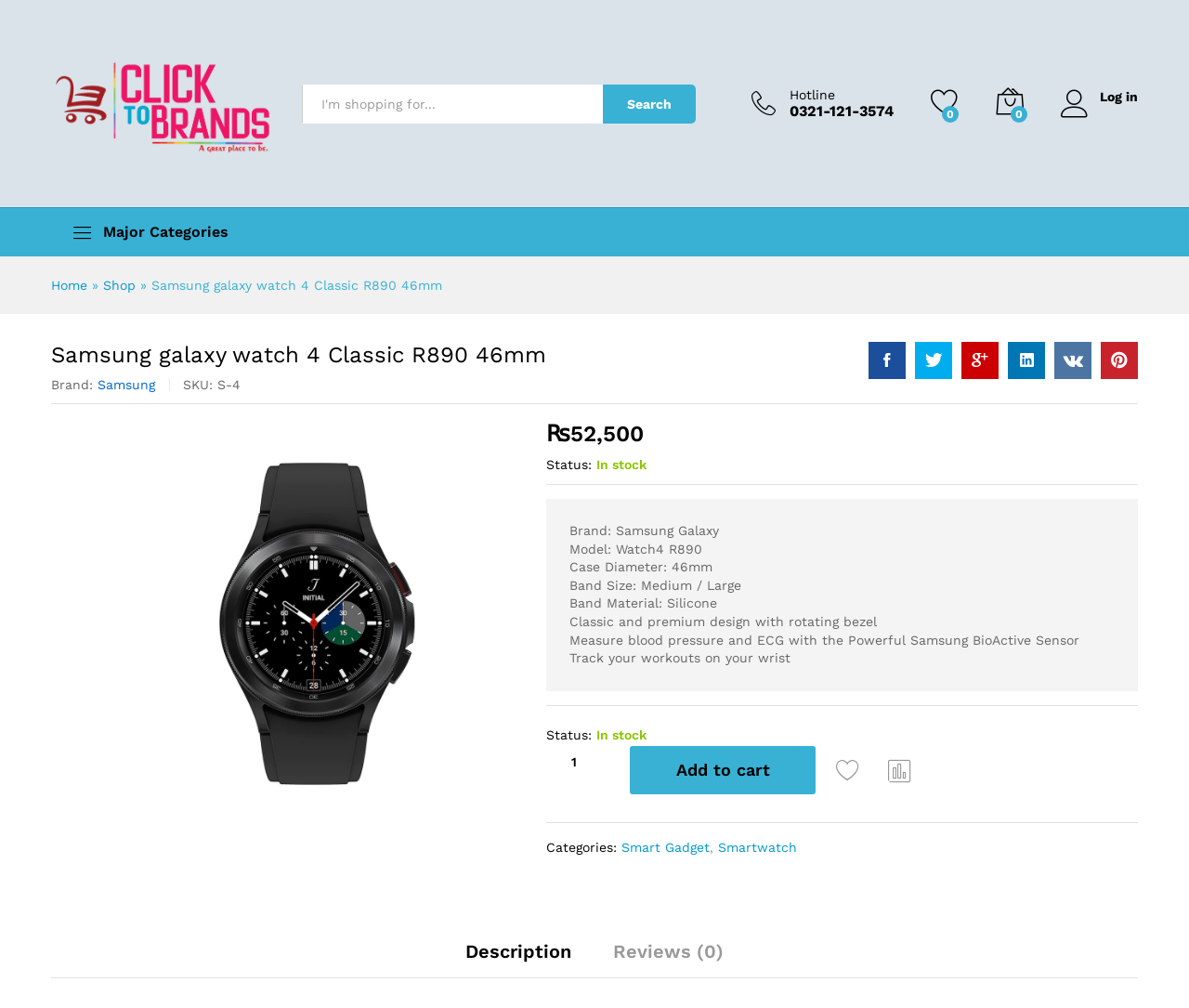Kindly determine the bounding box coordinates for the clickable area to achieve the given instruction: "View product description".

[0.391, 0.934, 0.48, 0.953]